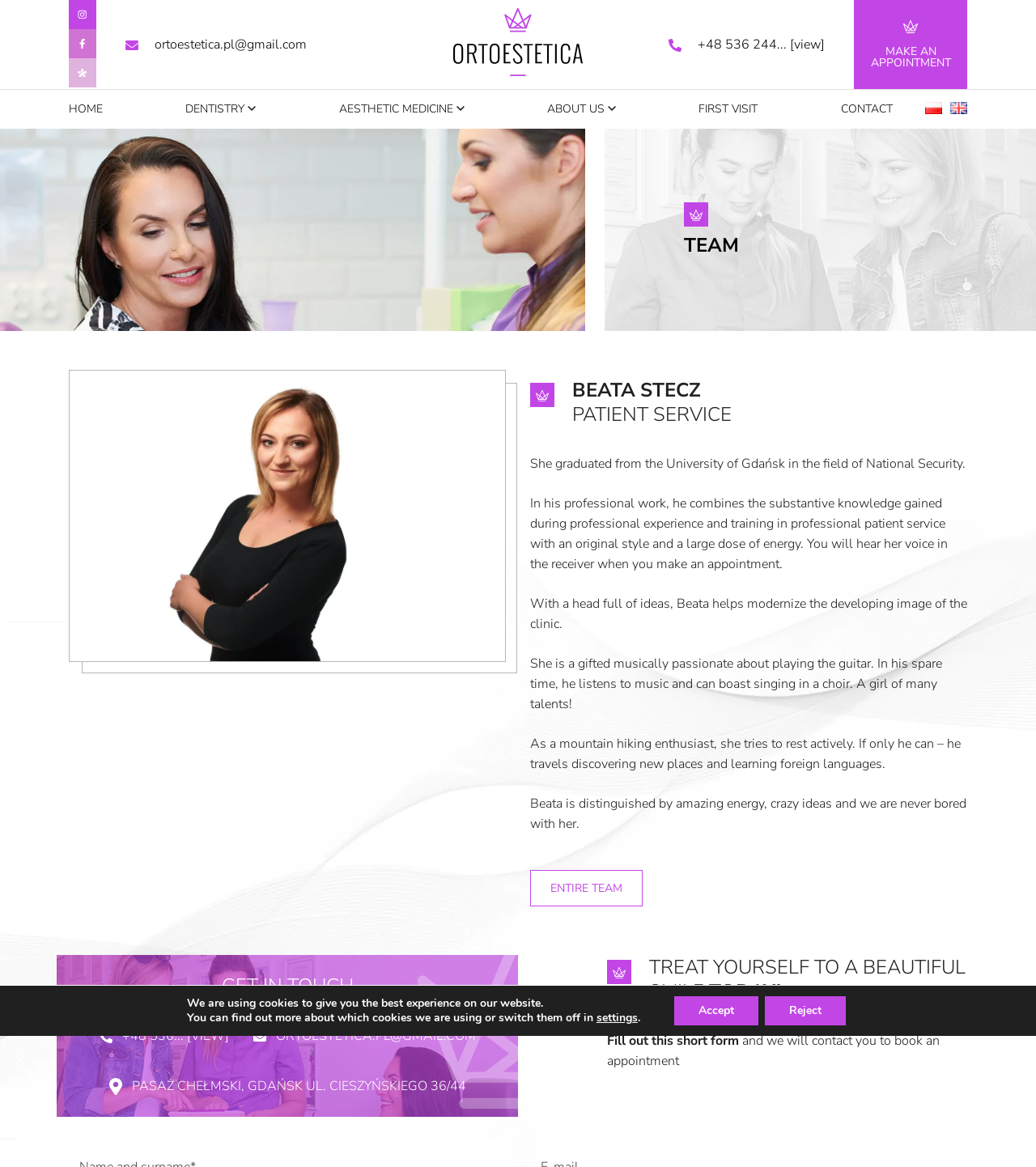Give a succinct answer to this question in a single word or phrase: 
What is the purpose of the contact form?

To book an appointment